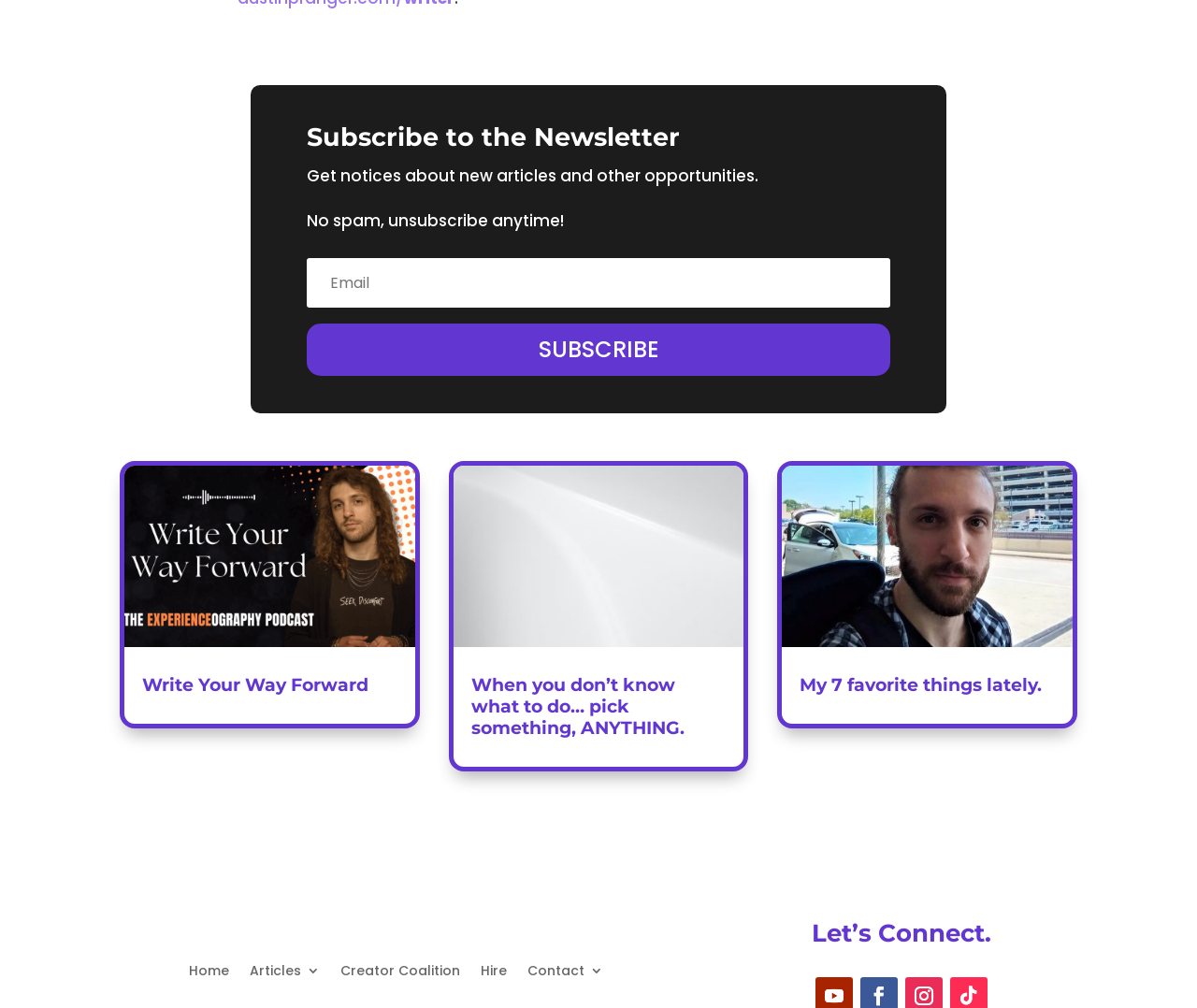Locate the bounding box coordinates of the clickable region to complete the following instruction: "Click on 'Home'."

[0.158, 0.949, 0.192, 0.969]